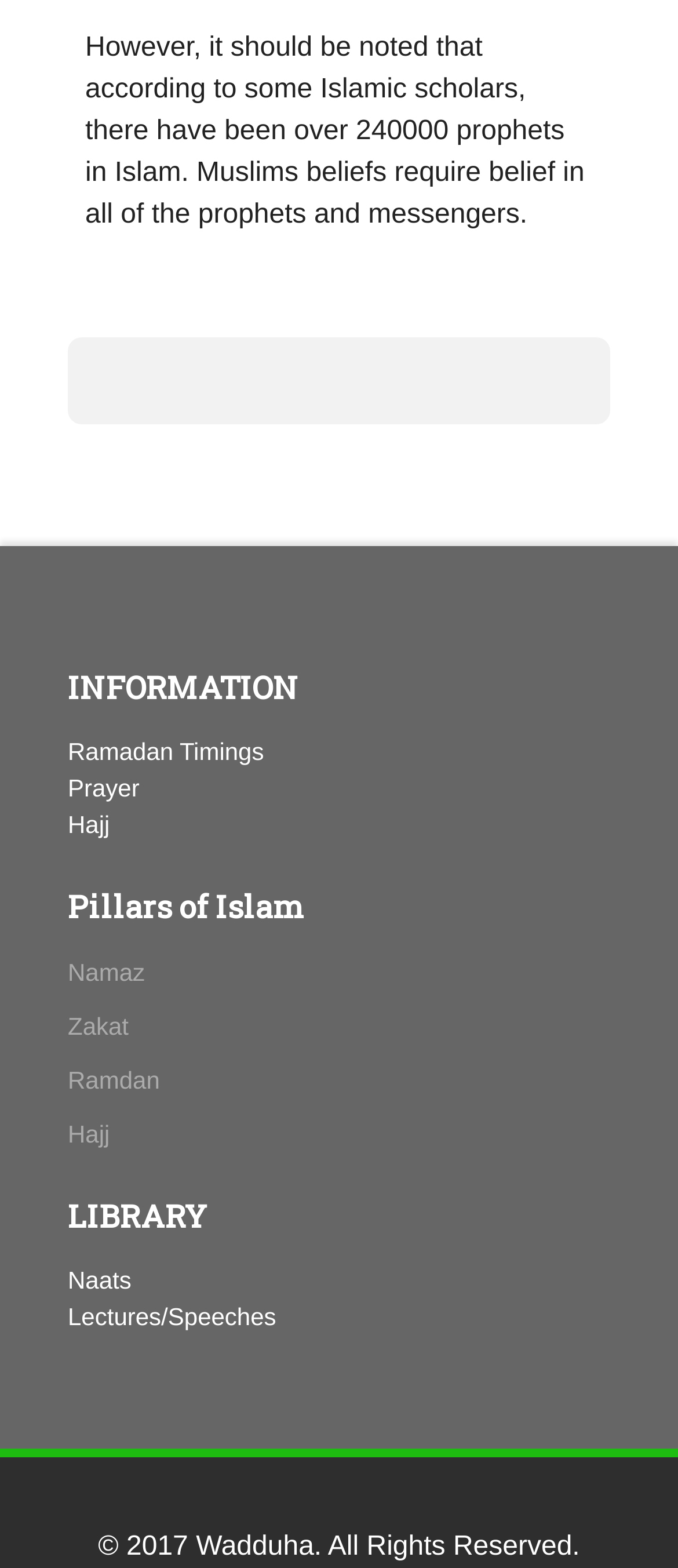Please determine the bounding box coordinates of the element's region to click in order to carry out the following instruction: "Read Lectures/Speeches". The coordinates should be four float numbers between 0 and 1, i.e., [left, top, right, bottom].

[0.1, 0.831, 0.407, 0.849]